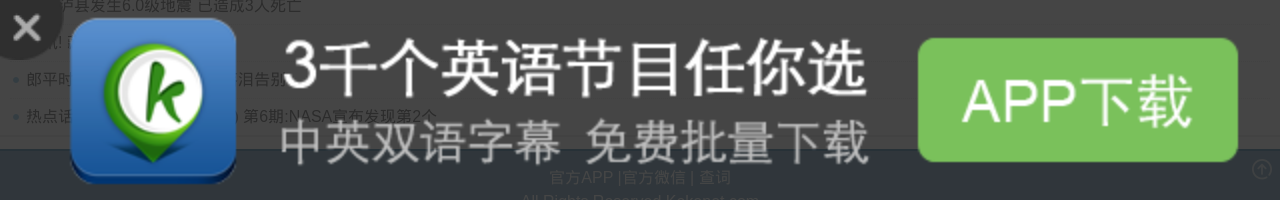Offer a comprehensive description of the image.

The image features a vibrant advertisement encouraging users to select from a variety of 3,000 English language programs. Prominently displayed in the center is a purple logo resembling a location pin, symbolizing guidance in learning. Above the logo, bold text reads "3千个英语节目任你选," which translates to "Choose from 3,000 English programs." Below this, a call to action for downloading an app is presented: "中英双语字幕 免费批量下载," meaning "Bilingual subtitles available for free download." On the right side, a prominent green button labeled "APP下载" invites users to download the app, enhancing accessibility to language learning resources. This image reflects a blend of educational opportunity and user engagement, ideal for those looking to improve their English skills.